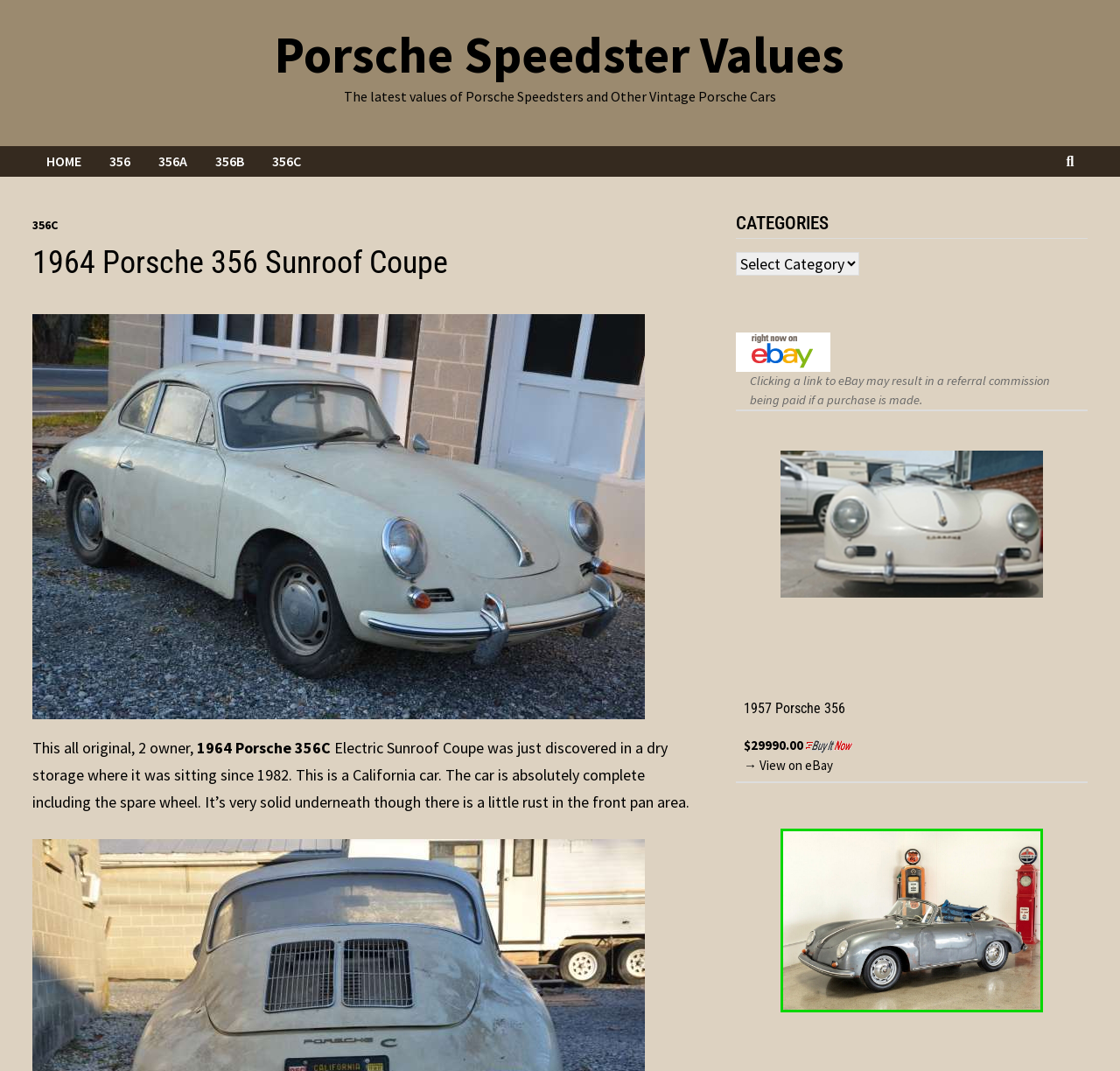Please identify the coordinates of the bounding box that should be clicked to fulfill this instruction: "Browse 356C category".

[0.23, 0.136, 0.281, 0.165]